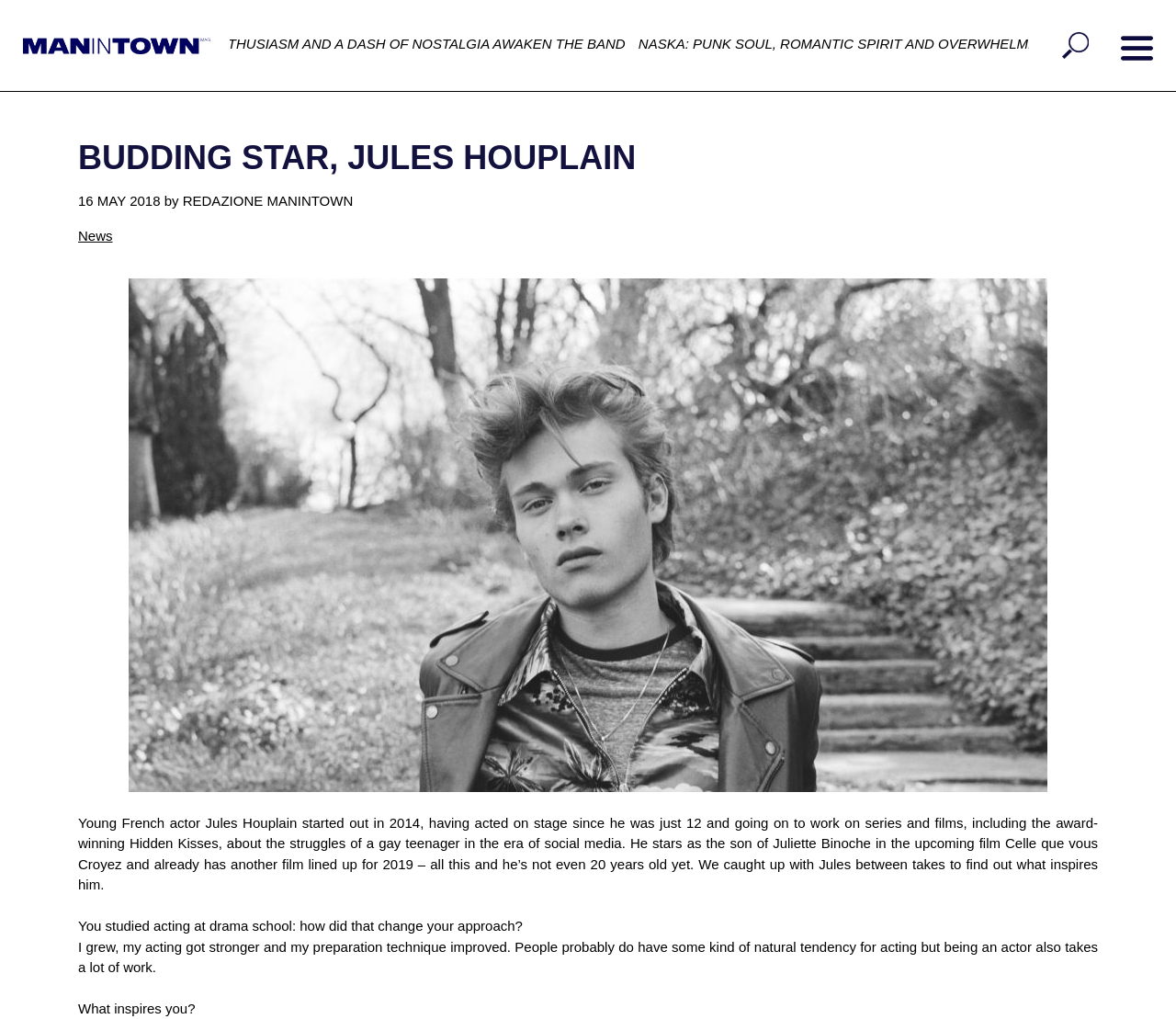Based on the image, please elaborate on the answer to the following question:
What does Jules Houplain attribute his growth as an actor to?

In the interview section of the webpage, Jules Houplain mentions that he grew and his acting got stronger after studying at drama school, which improved his preparation technique.